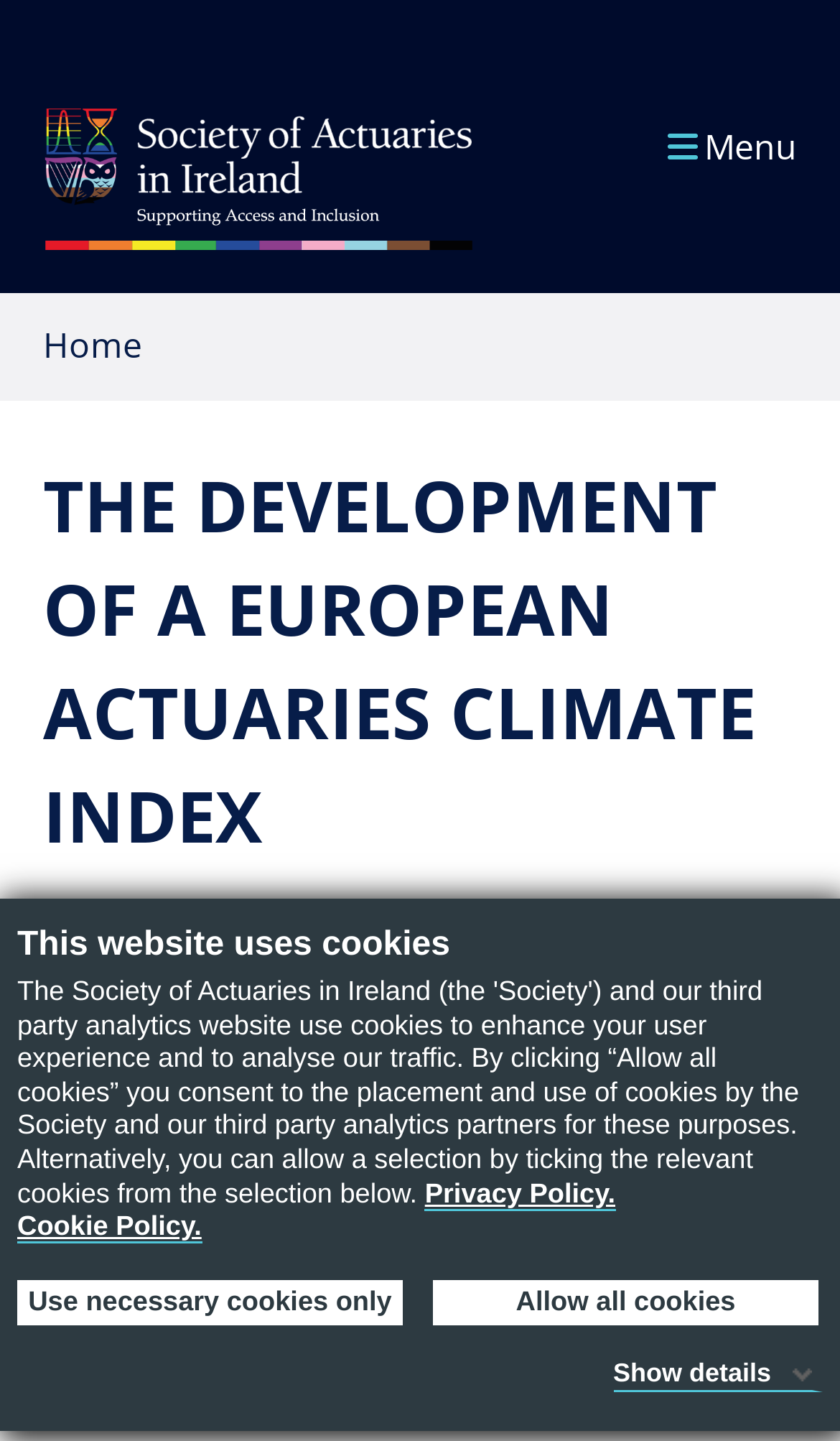What is the link 'Enterprise Risk Management' related to?
Refer to the image and respond with a one-word or short-phrase answer.

Climate Index